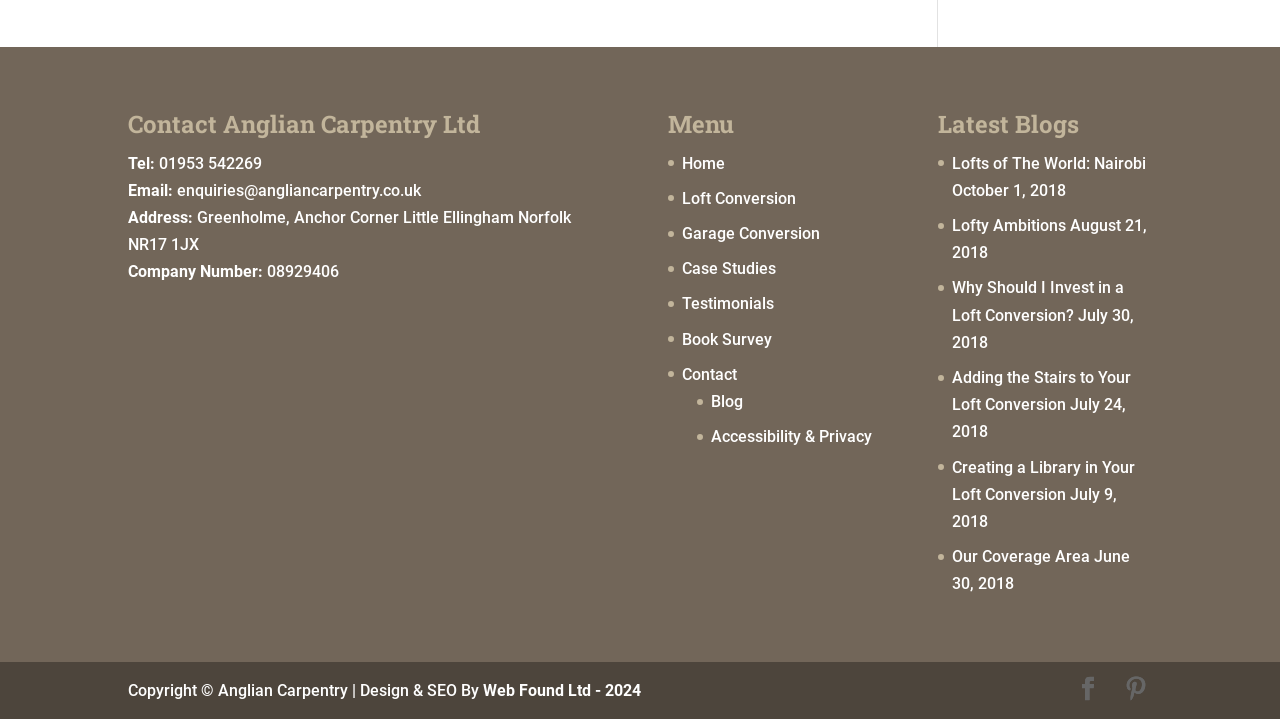Could you find the bounding box coordinates of the clickable area to complete this instruction: "Click on the 'Pinterest' social media link"?

[0.878, 0.941, 0.897, 0.981]